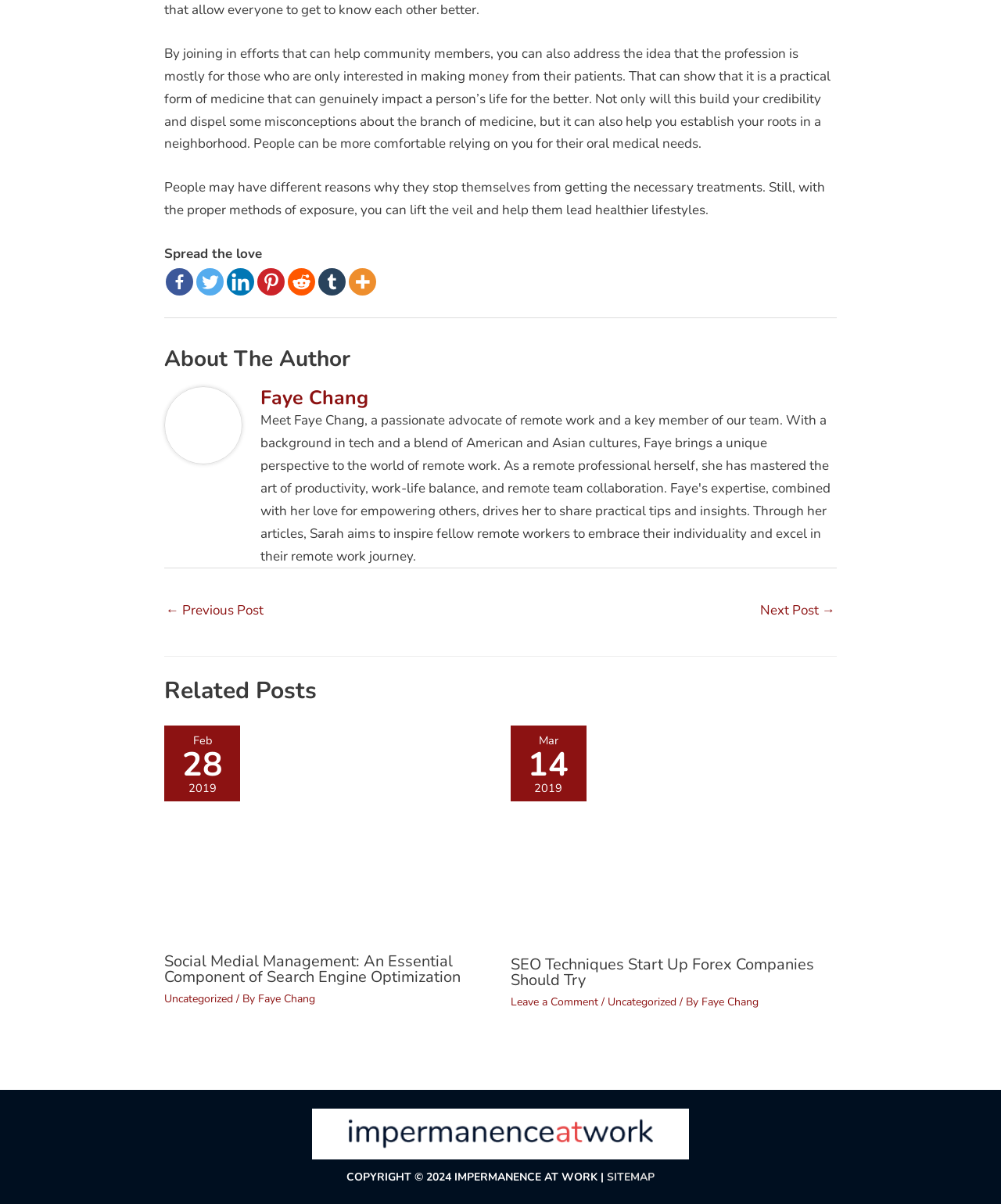Find the bounding box coordinates of the area to click in order to follow the instruction: "Share on Facebook".

[0.166, 0.223, 0.193, 0.246]